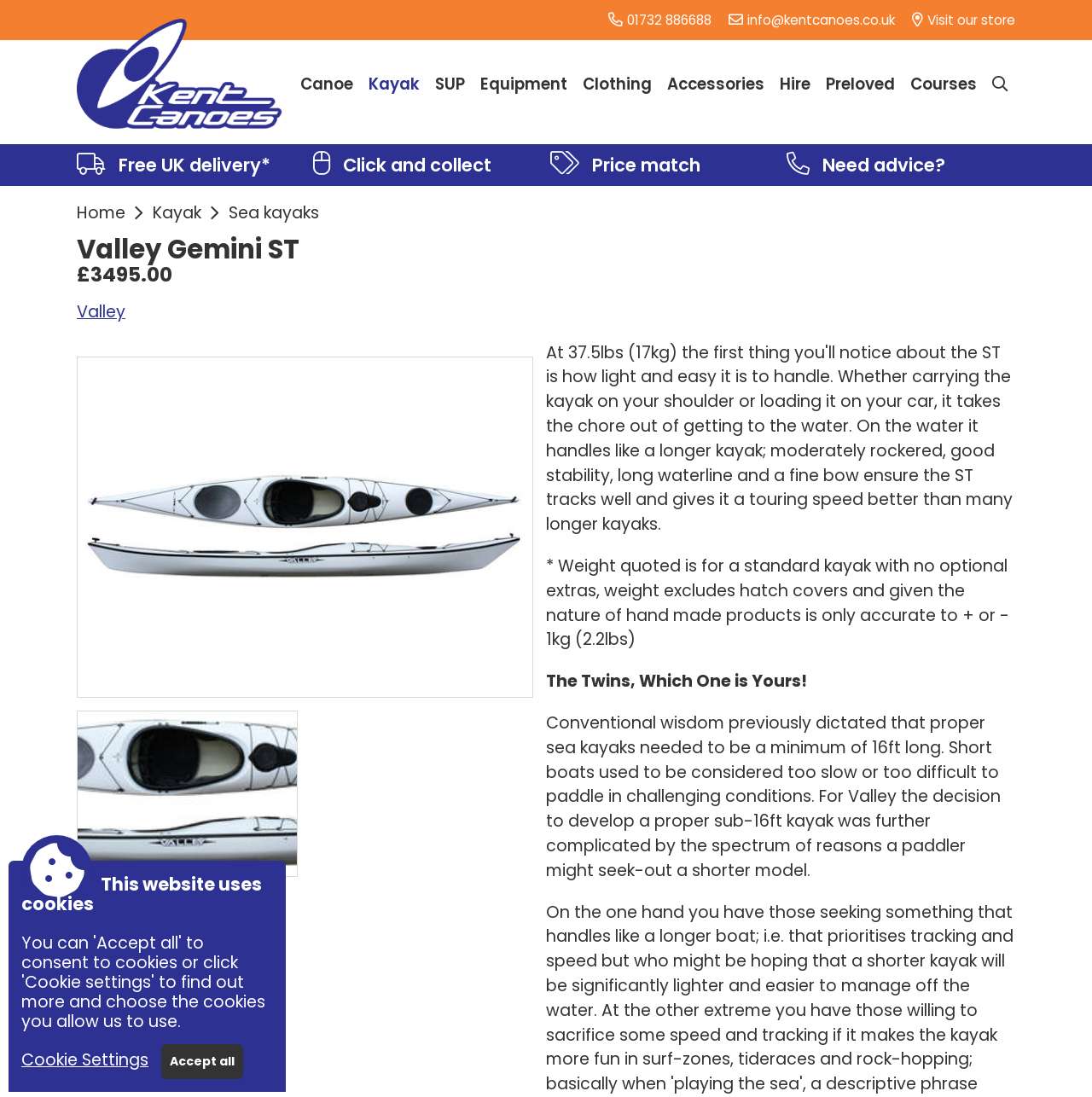Please specify the bounding box coordinates of the element that should be clicked to execute the given instruction: 'Send a message'. Ensure the coordinates are four float numbers between 0 and 1, expressed as [left, top, right, bottom].

None